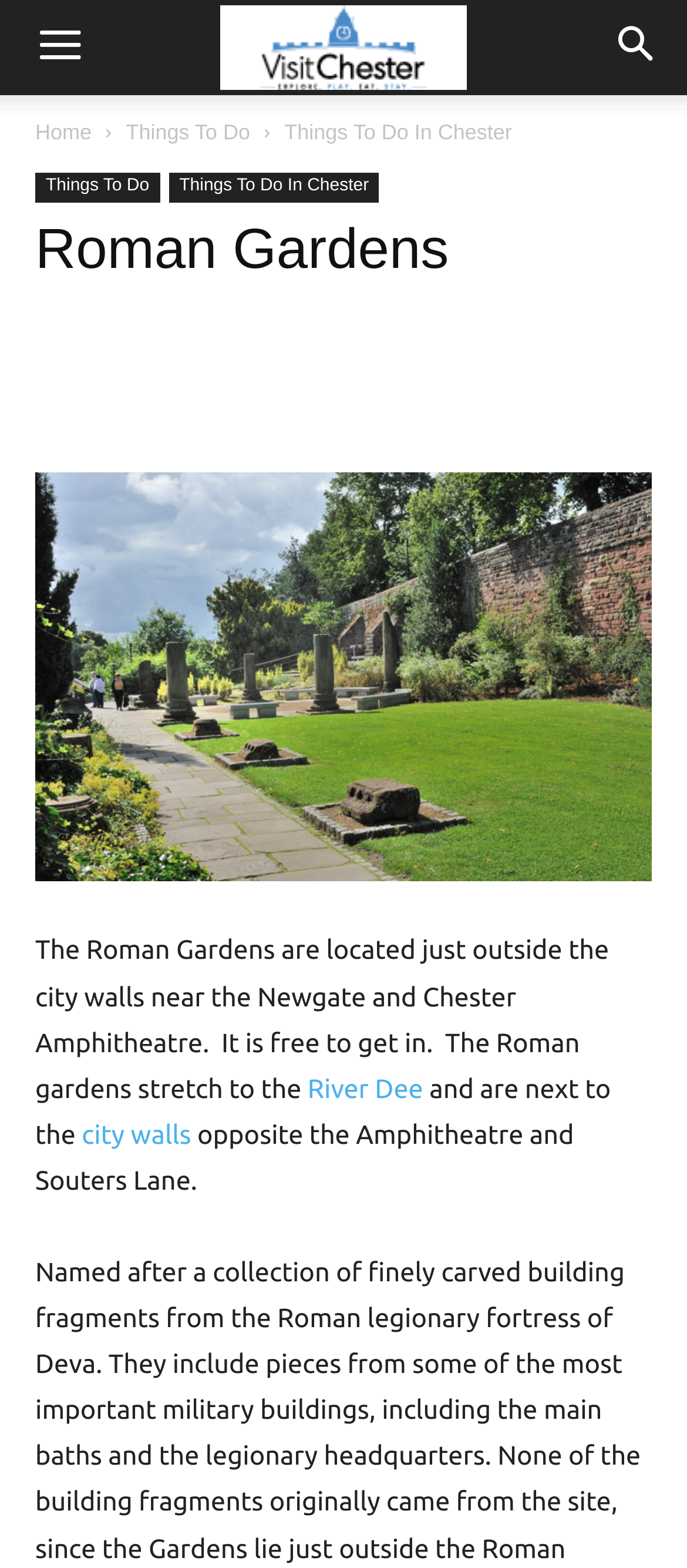Based on the description "Things To Do In Chester", find the bounding box of the specified UI element.

[0.414, 0.076, 0.745, 0.092]